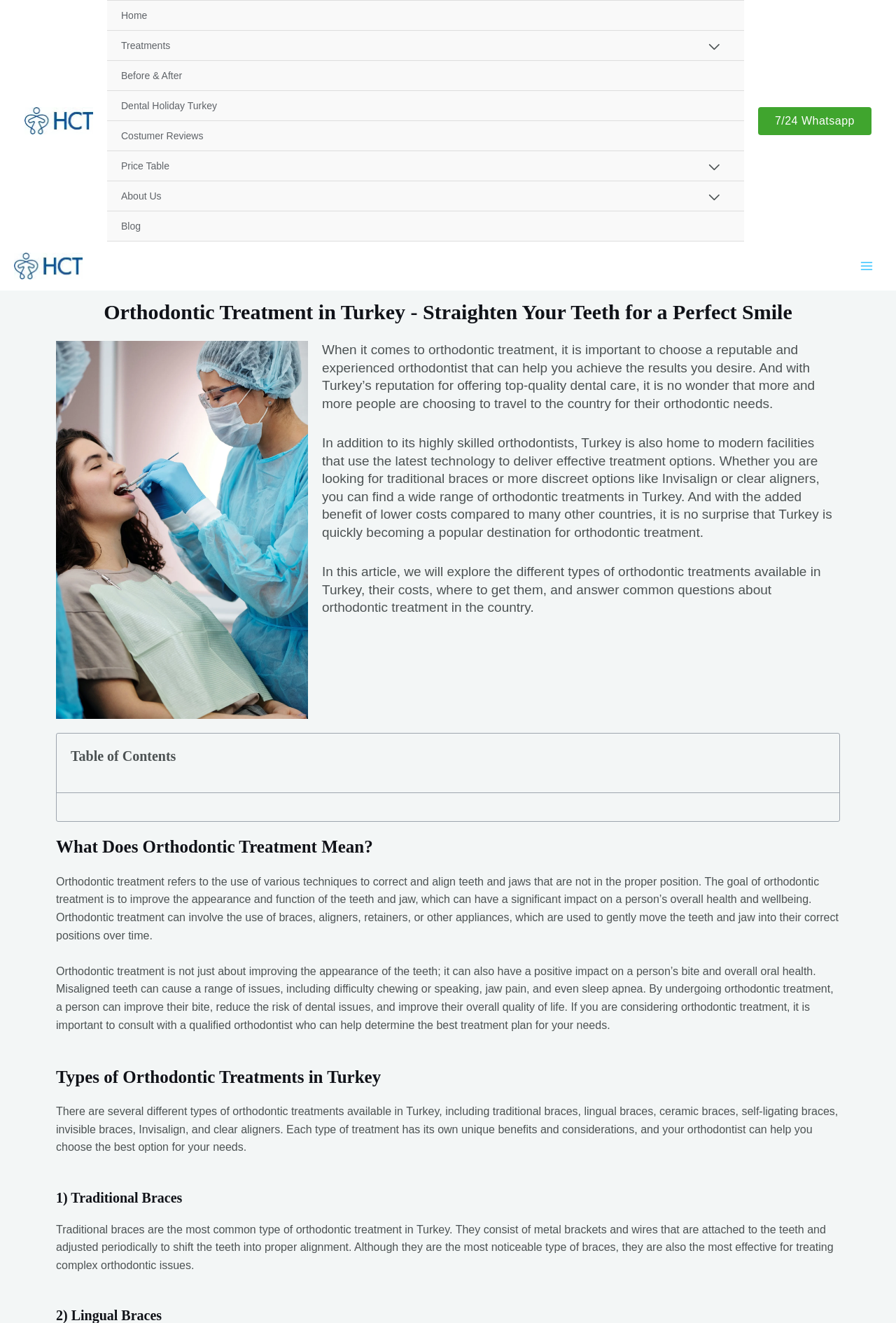Determine the bounding box coordinates of the clickable element to complete this instruction: "go to About page". Provide the coordinates in the format of four float numbers between 0 and 1, [left, top, right, bottom].

None